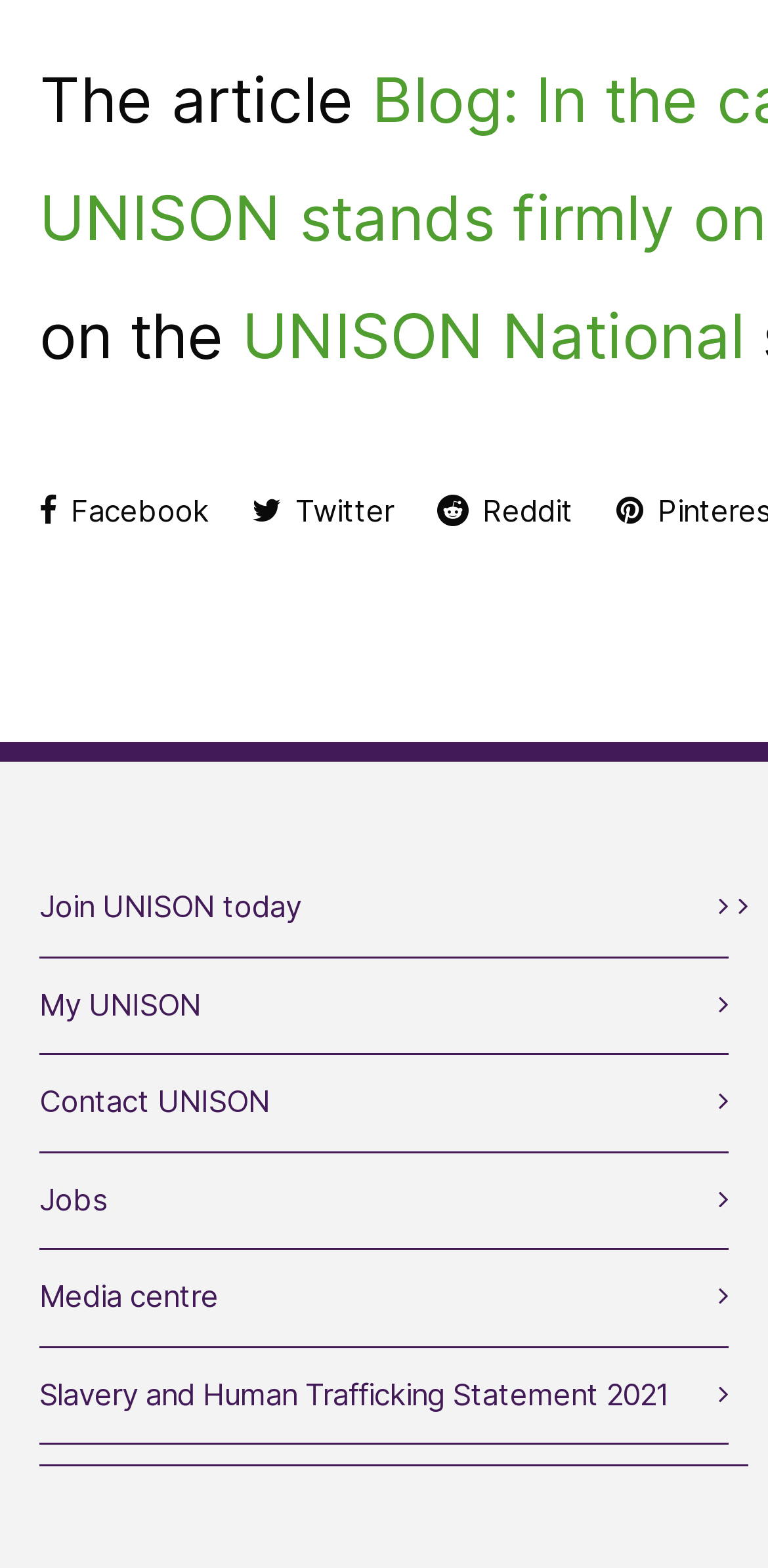Refer to the screenshot and give an in-depth answer to this question: What is the first link in the main section?

I looked at the main section and found that the first link is 'Join UNISON today' which is located at the top of the list with a bounding box coordinate of [0.051, 0.561, 0.923, 0.597].